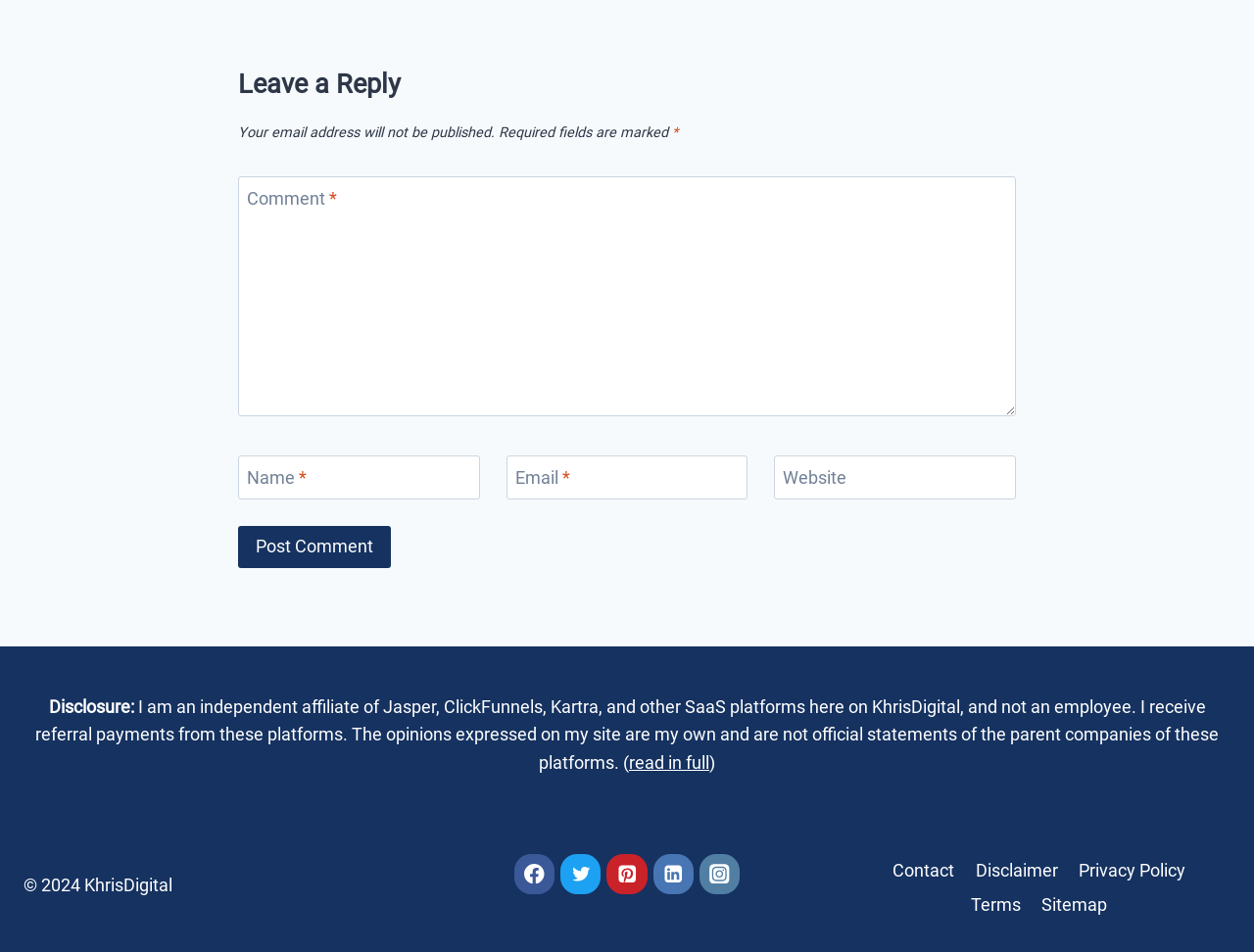What social media platforms are linked on the webpage?
Refer to the image and answer the question using a single word or phrase.

Facebook, Twitter, Pinterest, Linkedin, Instagram